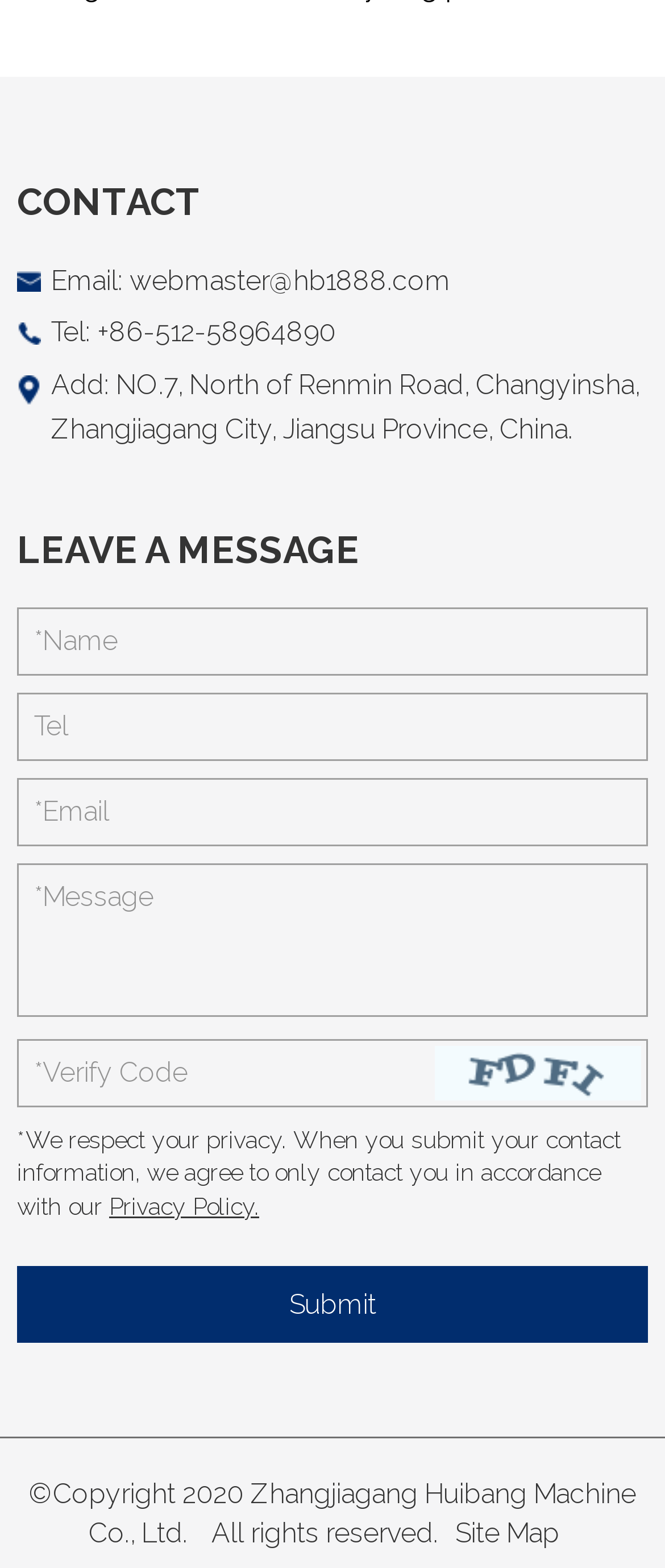Utilize the details in the image to thoroughly answer the following question: What is the company's address?

The company's address can be found in the 'CONTACT' section, where it is written in detail.